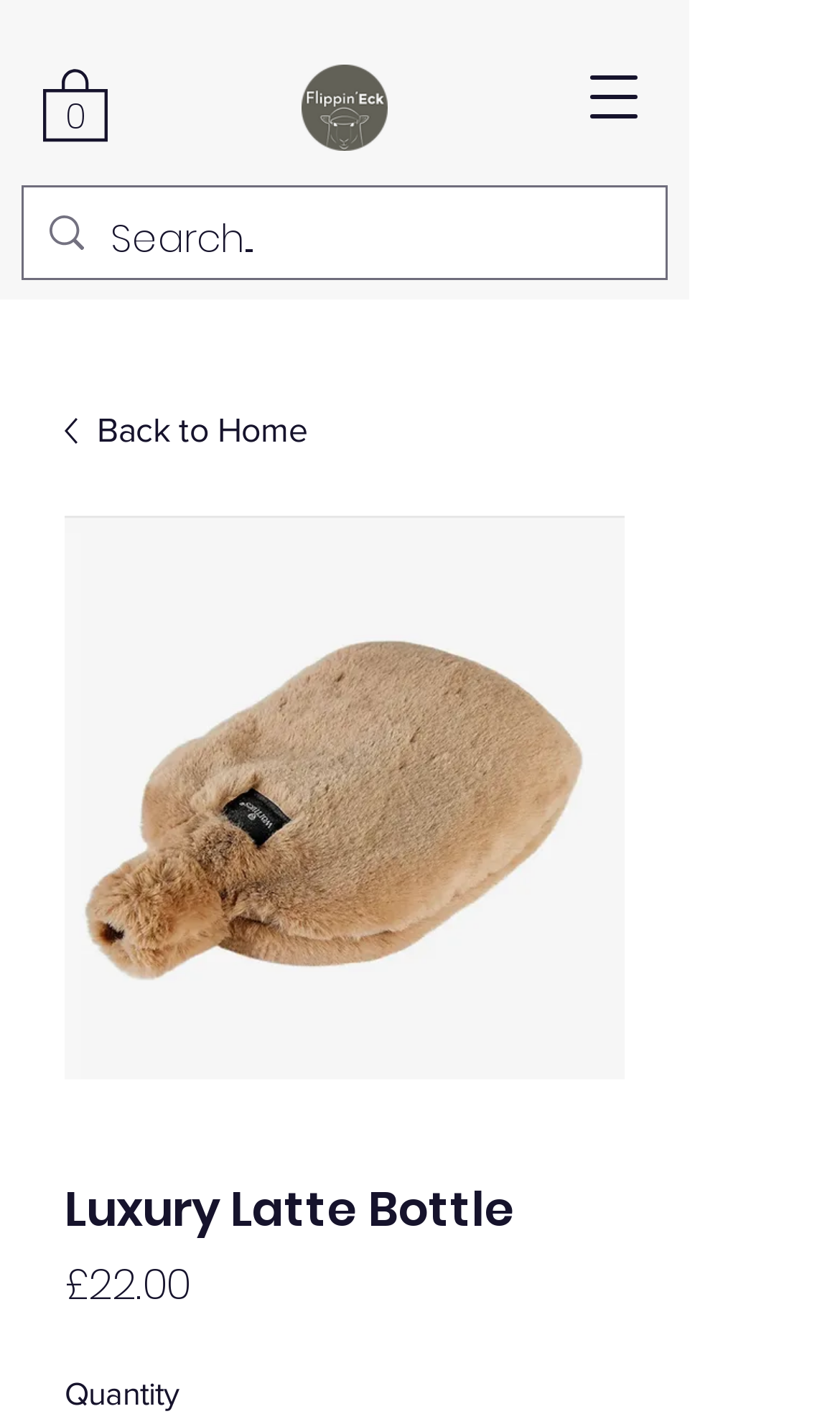What is the price of the Luxury Latte Bottle?
Based on the image, provide a one-word or brief-phrase response.

£22.00